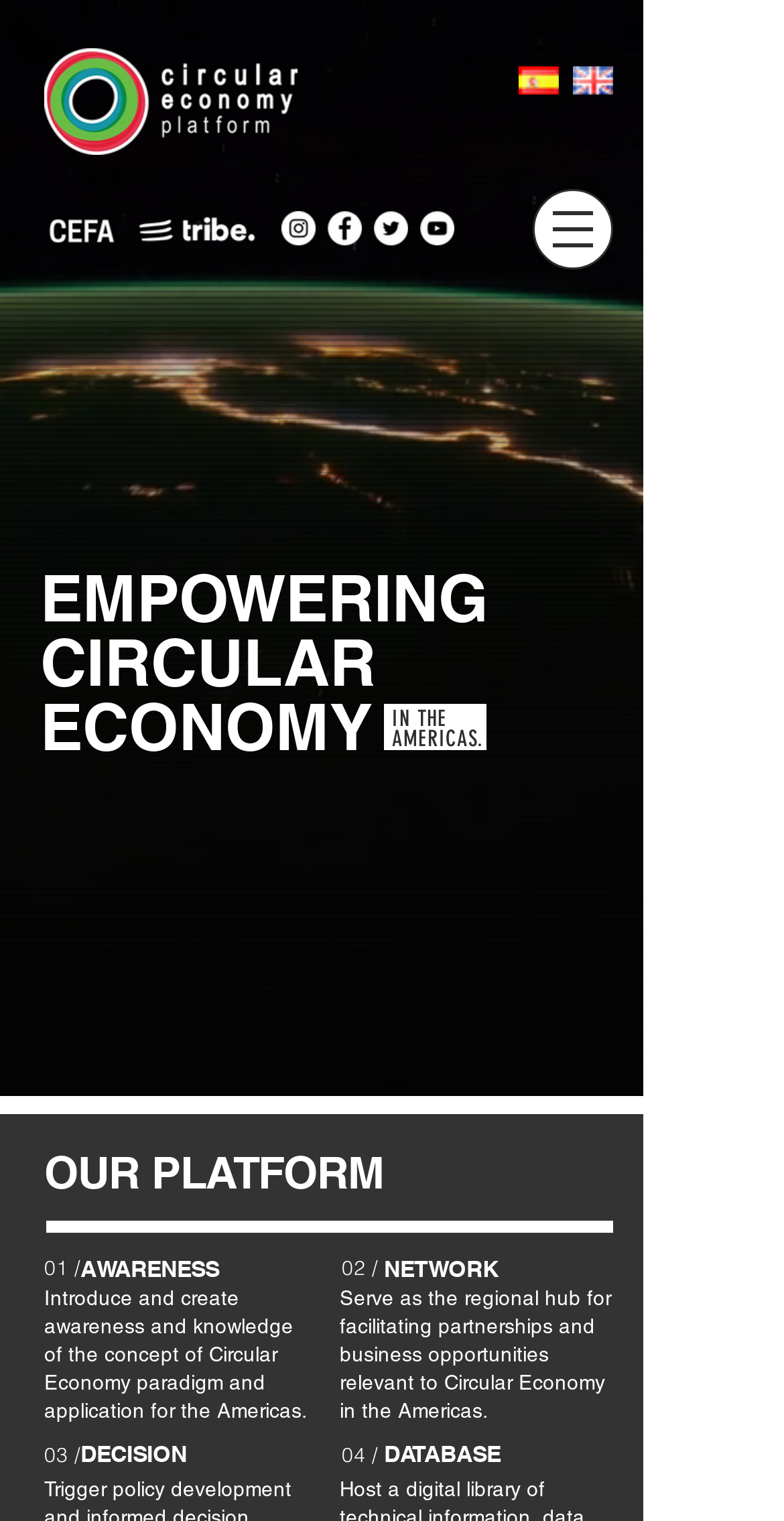Specify the bounding box coordinates of the element's area that should be clicked to execute the given instruction: "Check the CEP Channel". The coordinates should be four float numbers between 0 and 1, i.e., [left, top, right, bottom].

[0.536, 0.139, 0.579, 0.161]